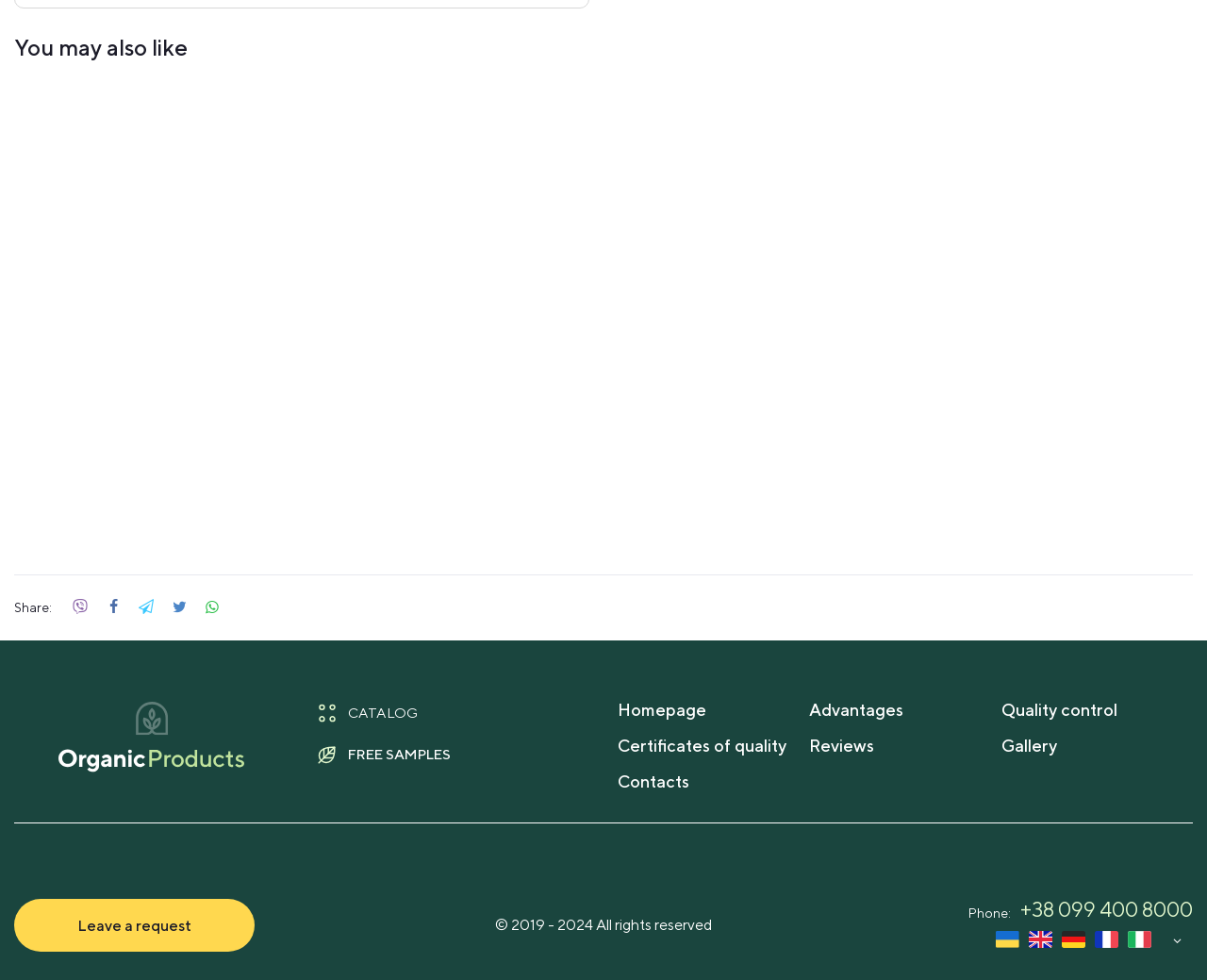What is the discount percentage?
Based on the image, answer the question with a single word or brief phrase.

-22%